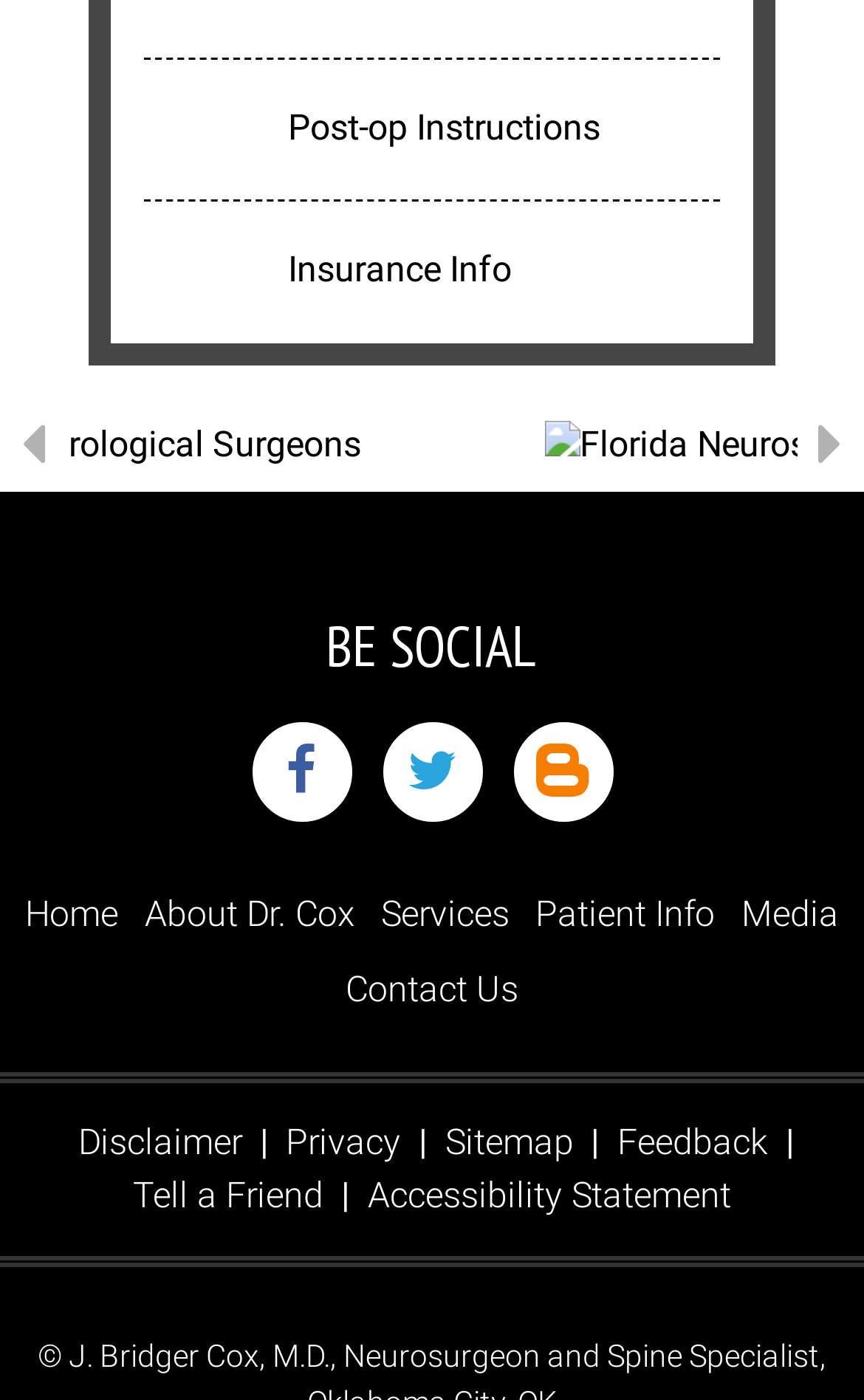Identify the bounding box coordinates of the element that should be clicked to fulfill this task: "View post-op instructions". The coordinates should be provided as four float numbers between 0 and 1, i.e., [left, top, right, bottom].

[0.167, 0.04, 0.833, 0.144]